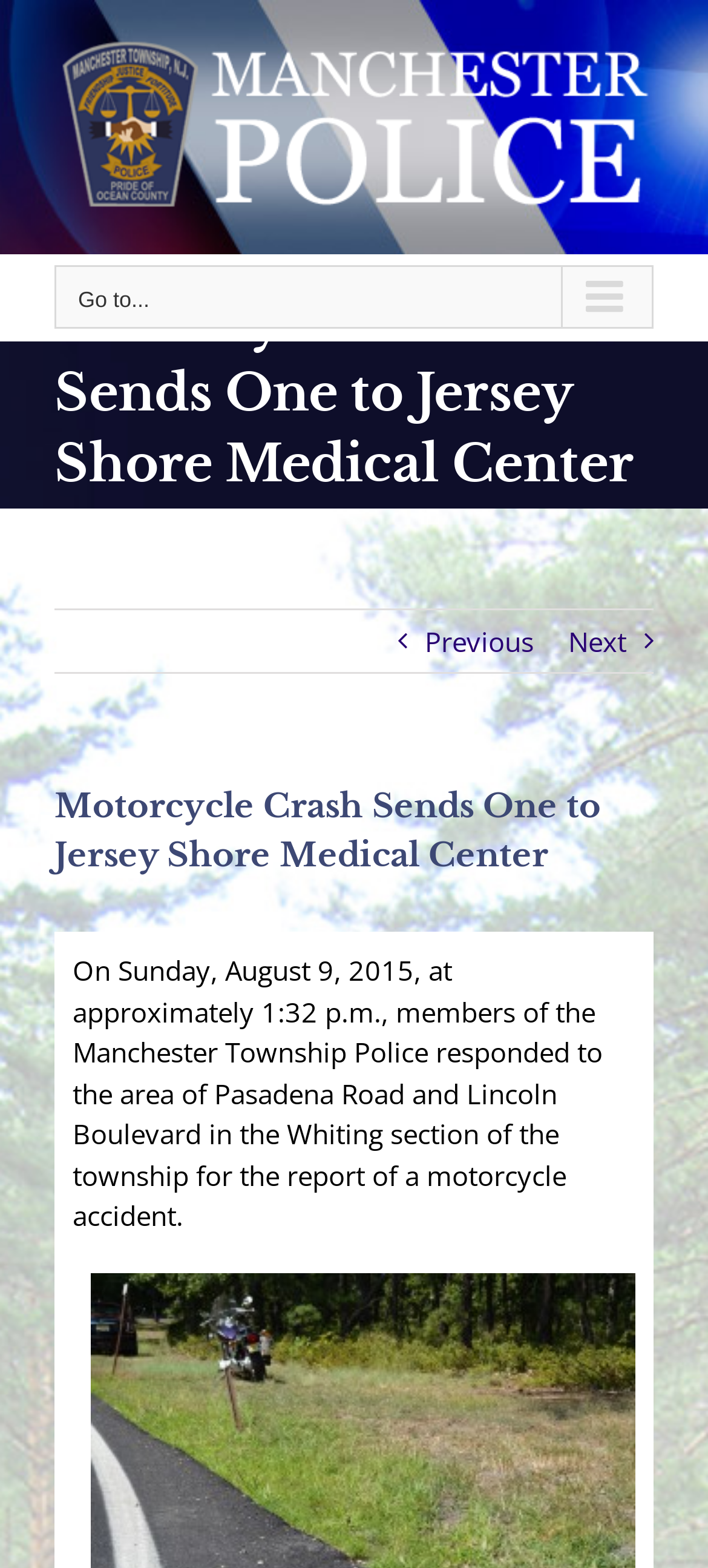What is the logo of the Manchester Police Department?
Answer the question in a detailed and comprehensive manner.

The logo is located at the top left corner of the webpage, and it is a clickable link. The bounding box coordinates of the logo are [0.077, 0.023, 0.923, 0.138], which indicates its position on the webpage.